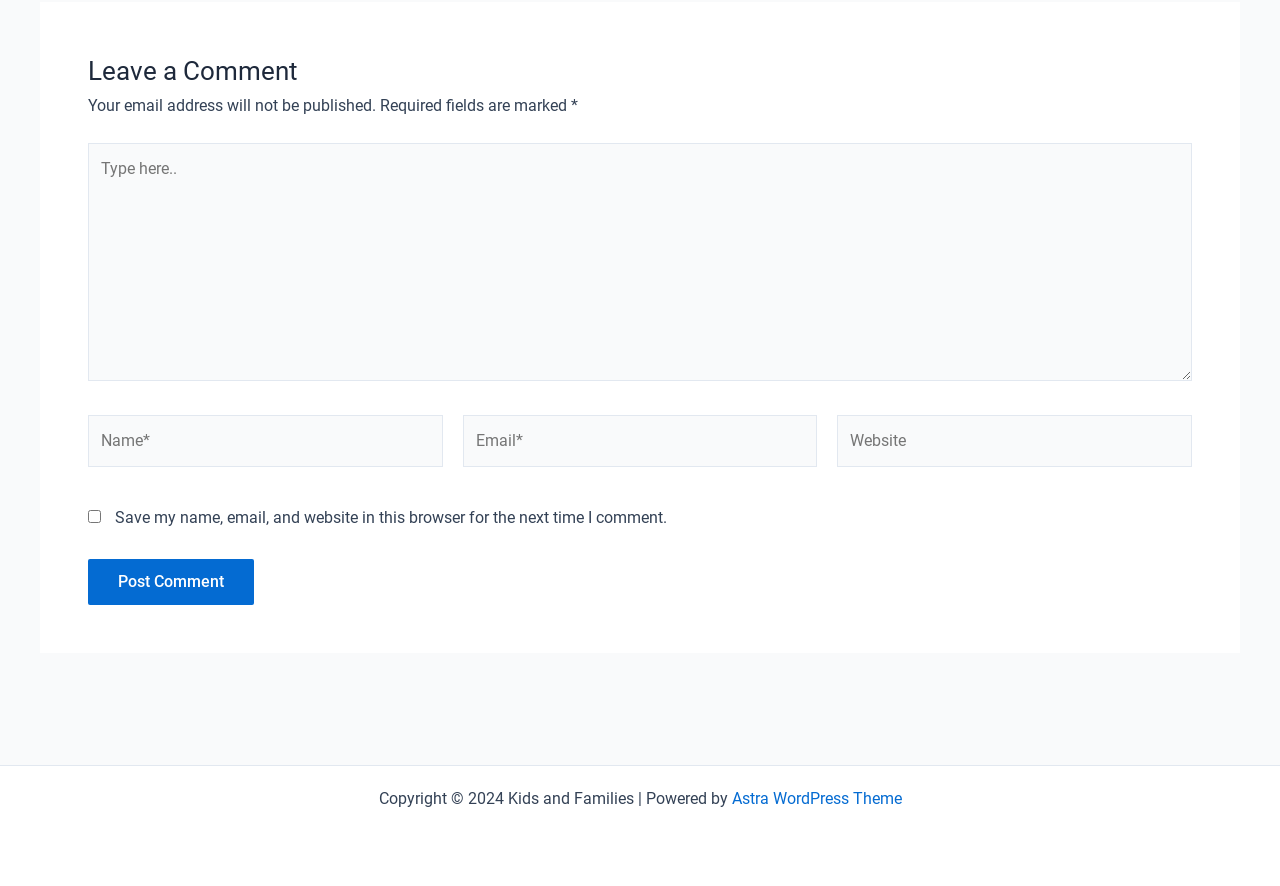Using the provided description parent_node: Email* name="email" placeholder="Email*", find the bounding box coordinates for the UI element. Provide the coordinates in (top-left x, top-left y, bottom-right x, bottom-right y) format, ensuring all values are between 0 and 1.

[0.361, 0.468, 0.639, 0.527]